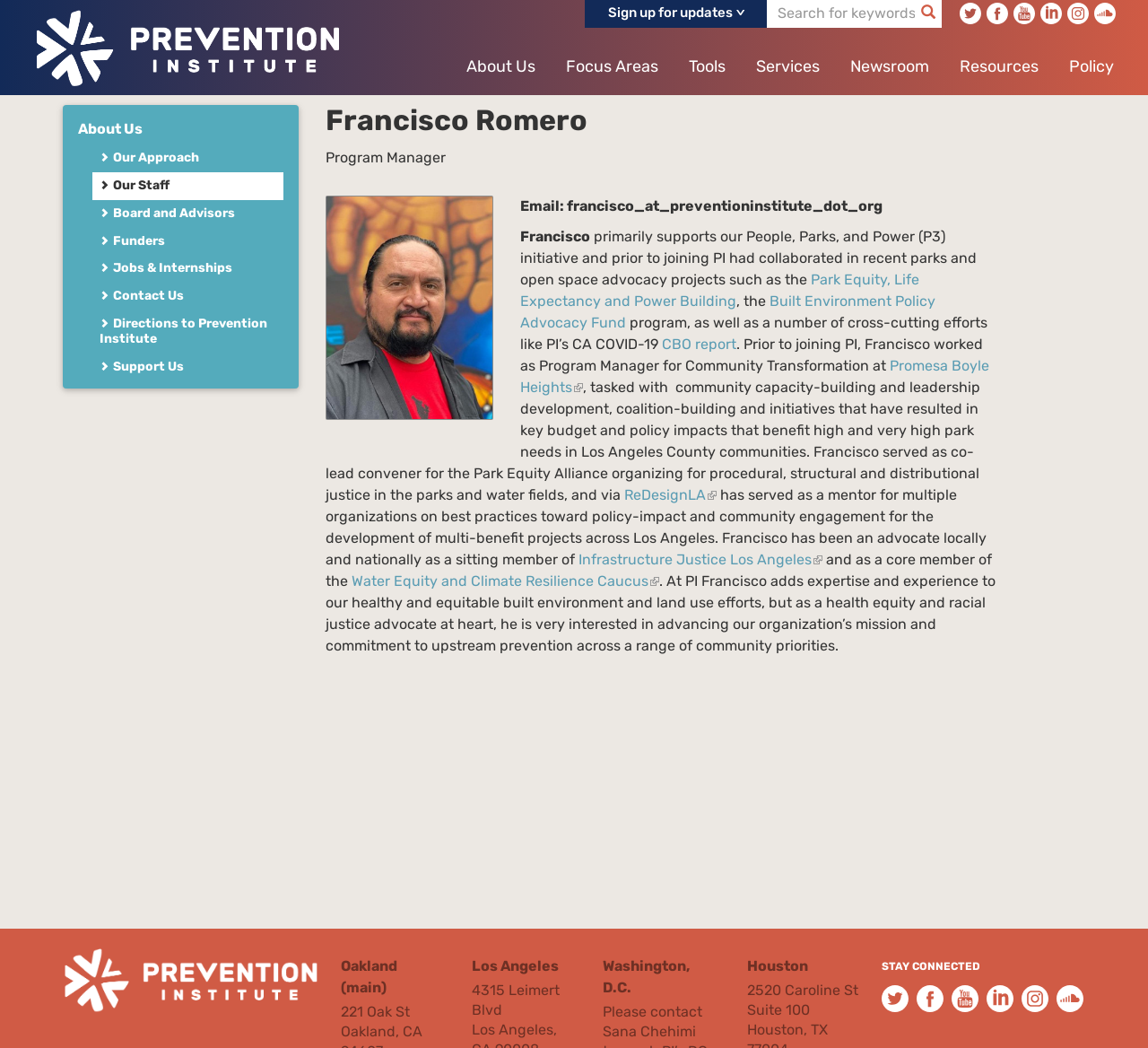Please pinpoint the bounding box coordinates for the region I should click to adhere to this instruction: "Learn more about Francisco Romero".

[0.283, 0.1, 0.869, 0.13]